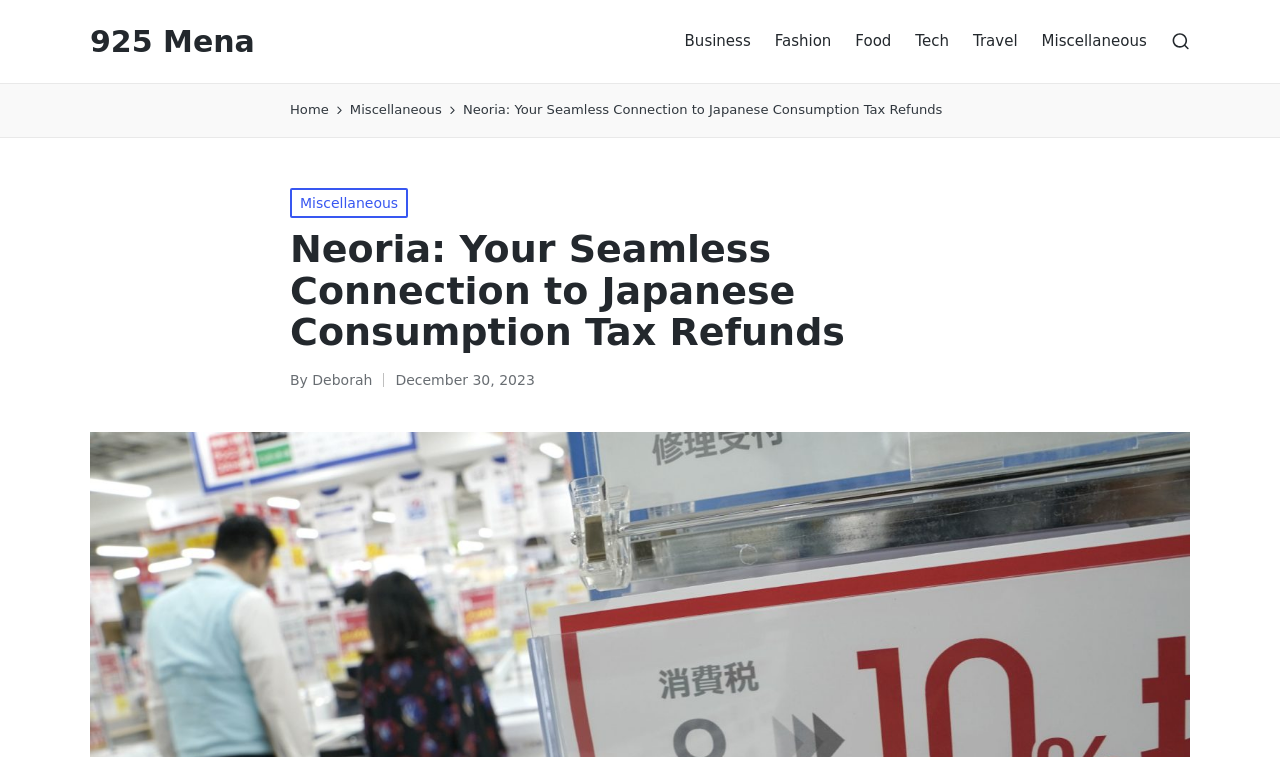Specify the bounding box coordinates of the area to click in order to follow the given instruction: "View archives for February 2024."

None